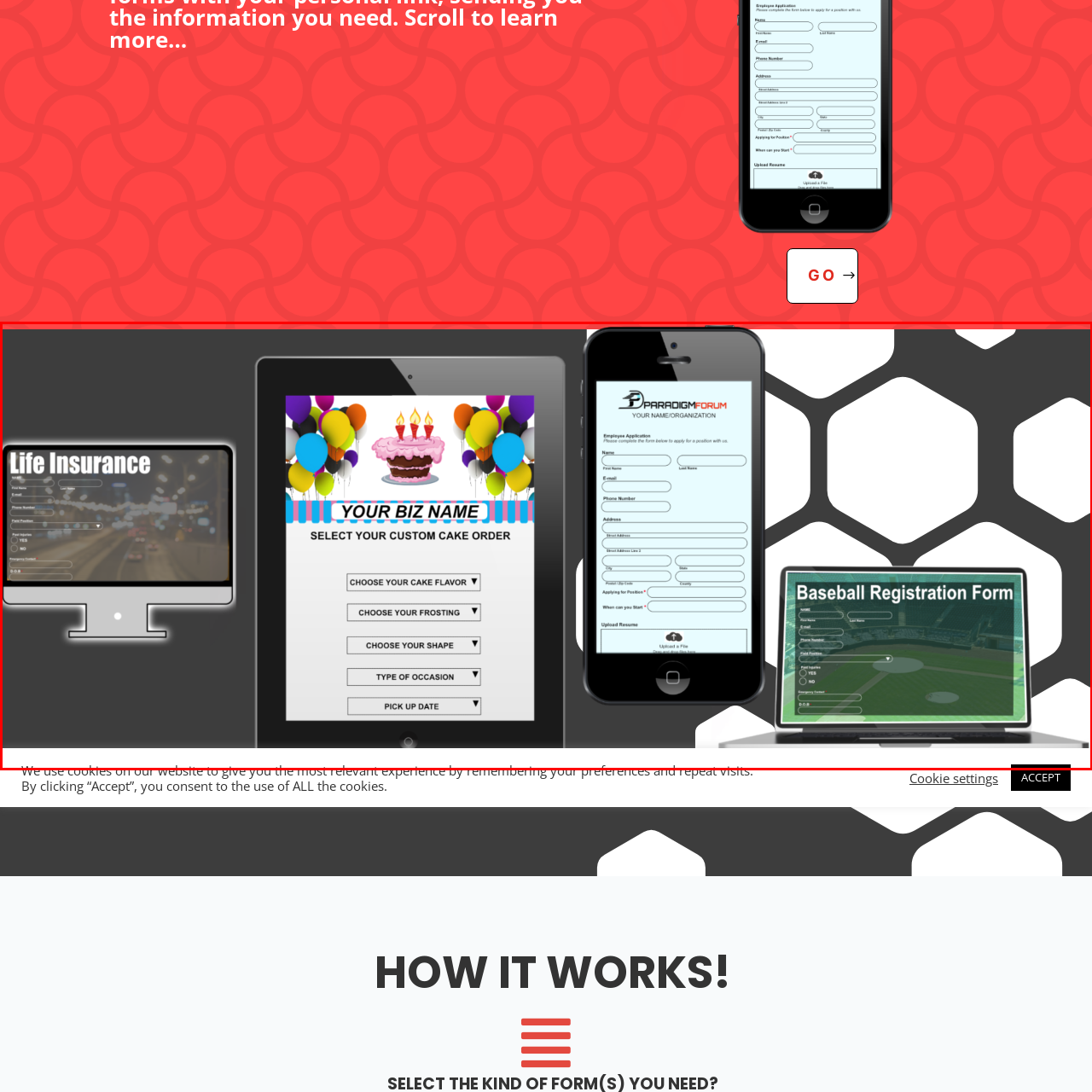Generate a thorough description of the part of the image enclosed by the red boundary.

The image showcases a dynamic and visually engaging layout designed to present various online forms across different devices. Centered is a colorful tablet featuring a cake order form adorned with festive balloons and a cake illustration, emphasizing the customization of celebration treats. Flanking this tablet are a sleek computer displaying a life insurance application interface, complete with form fields against a blurred background, and a mobile phone featuring an employee application form with clearly labeled input areas. To the right, another laptop highlights a baseball registration form, showcasing sports-themed graphics. This composition illustrates the versatility and accessibility of online forms for various purposes, from celebrations to professional applications and sports registrations, all set against a stylish, modern backdrop.